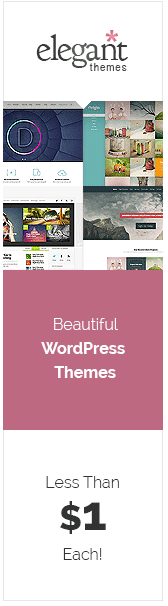What is the purpose of the advertisement? Refer to the image and provide a one-word or short phrase answer.

To attract website developers